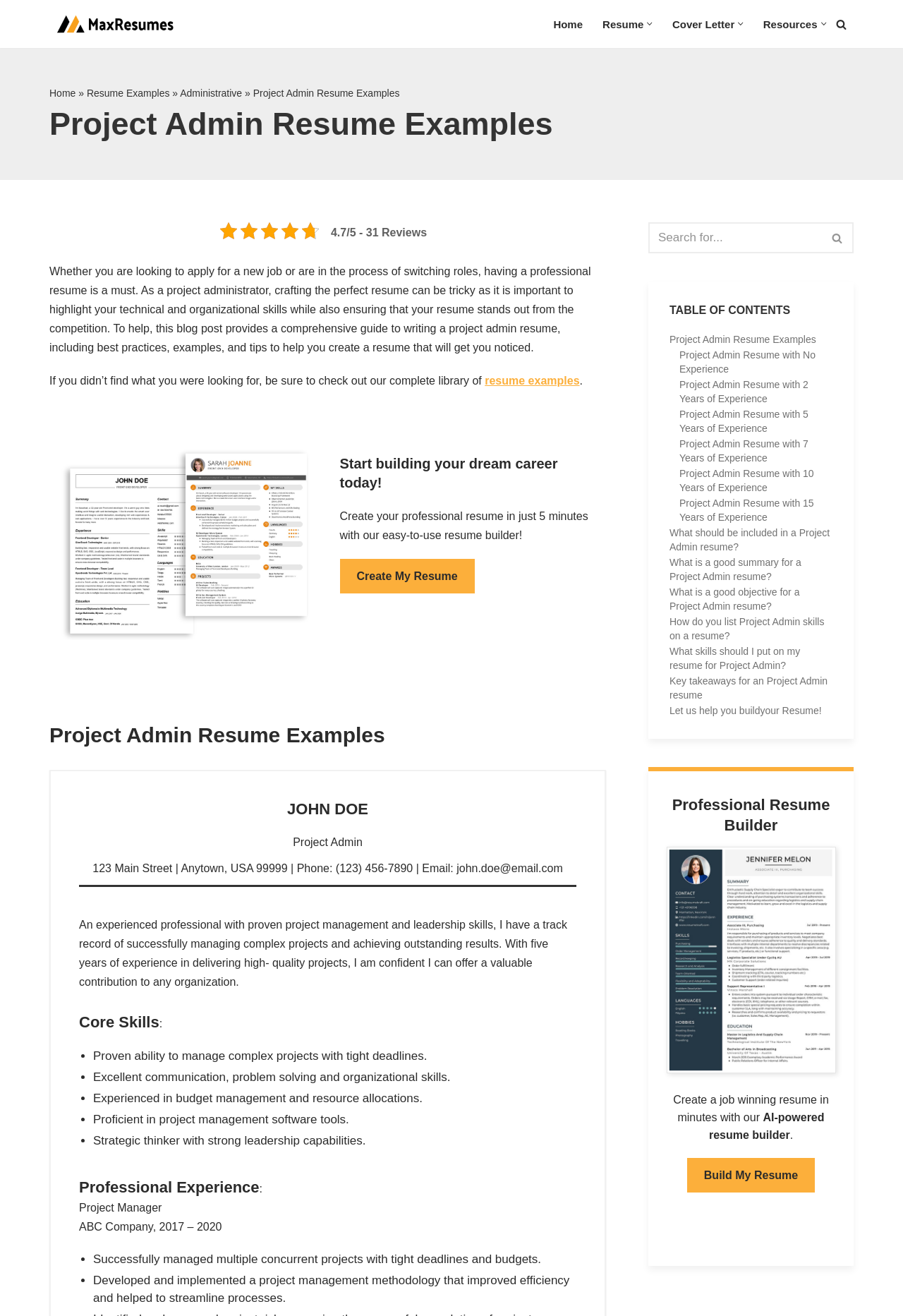Please identify the bounding box coordinates of where to click in order to follow the instruction: "Download a sample resume template".

[0.066, 0.34, 0.35, 0.486]